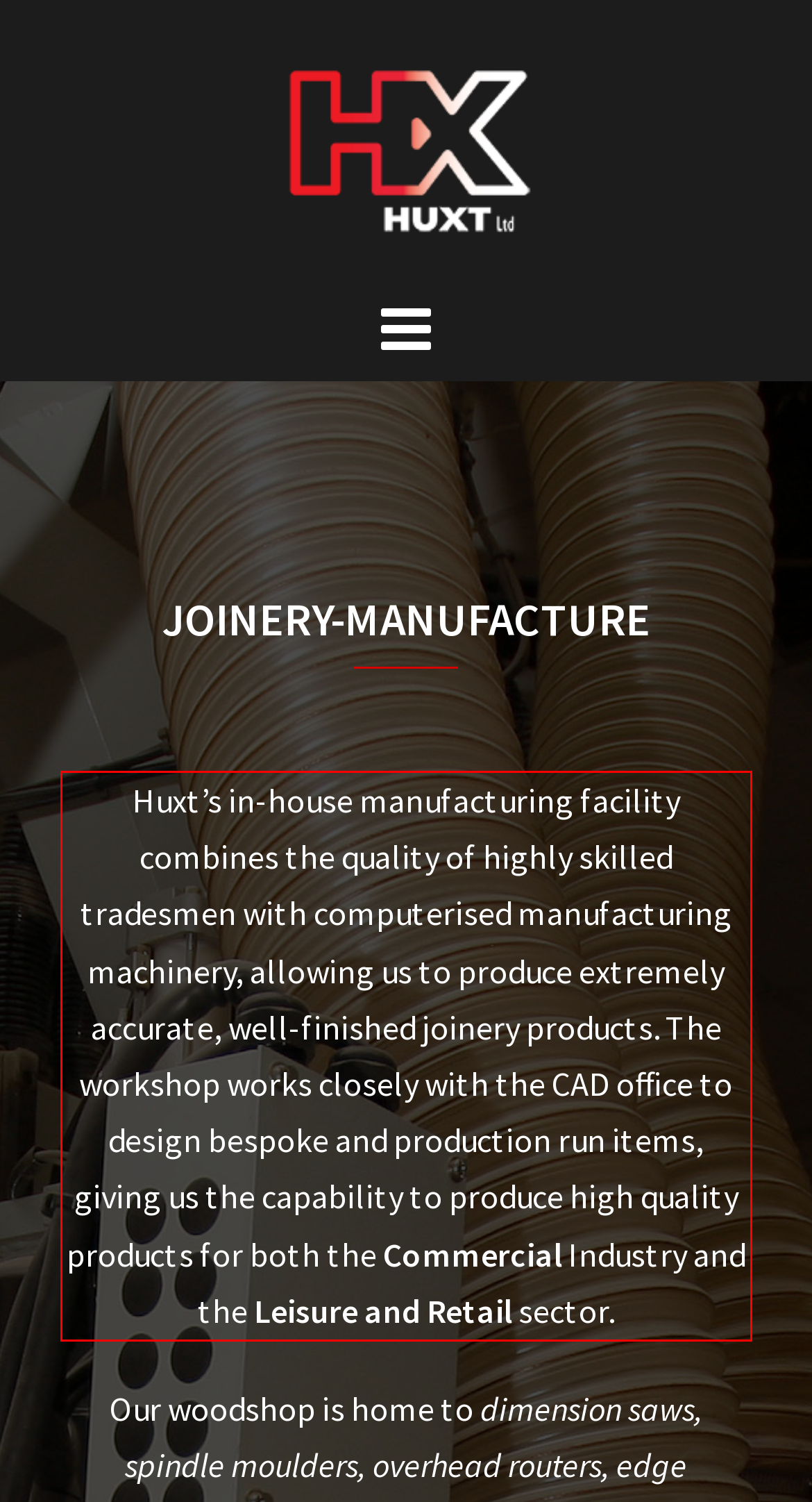Please analyze the provided webpage screenshot and perform OCR to extract the text content from the red rectangle bounding box.

Huxt’s in-house manufacturing facility combines the quality of highly skilled tradesmen with computerised manufacturing machinery, allowing us to produce extremely accurate, well-finished joinery products. The workshop works closely with the CAD office to design bespoke and production run items, giving us the capability to produce high quality products for both the Commercial Industry and the Leisure and Retail sector.